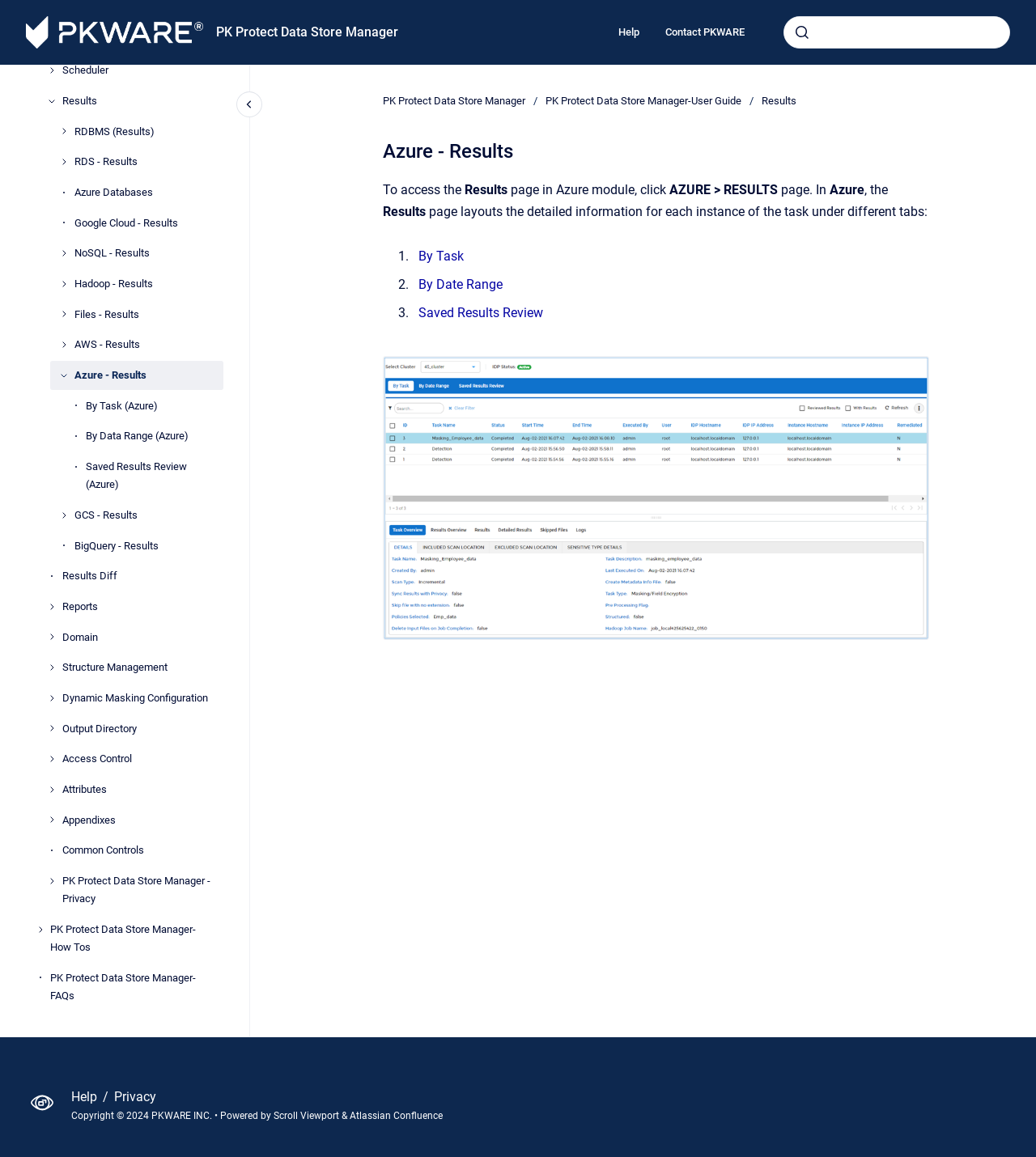Generate a thorough explanation of the webpage's elements.

The webpage is titled "Azure - Results" and has a navigation menu at the top with links to "Go to homepage", "PK Protect Data Store Manager", "Help", and "Contact PKWARE". On the top right, there is a search bar with a submit button. 

Below the navigation menu, there is a main navigation section with a button labeled "Policy" and links to "Task", "Scheduler", "Results", "Results Diff", "Reports", "Domain", "Structure Management", "Dynamic Masking Configuration", "Output Directory", "Access Control", "Attributes", "Appendixes", and "Common Controls". The "Results" link is currently expanded, showing a list of sub-links including "RDBMS (Results)", "RDS - Results", "Azure Databases", "Google Cloud - Results", "NoSQL - Results", "Hadoop - Results", "Files - Results", "AWS - Results", and "GCS - Results". 

On the left side of the page, there is a list of links under the "Results" category, including "By Task (Azure)", "By Data Range (Azure)", and "Saved Results Review (Azure)". 

In the main content area, there is a header that reads "Azure - Results" and a paragraph of text that explains how to access the Results page in Azure module. The text is divided into several lines and includes a highlighted section that reads "AZURE > RESULTS page". 

At the bottom of the page, there are links to "PK Protect Data Store Manager-How Tos", "PK Protect Data Store Manager-FAQs", and a breadcrumb navigation section that shows the current location as "PK Protect Data Store Manager > User Guide > Results".